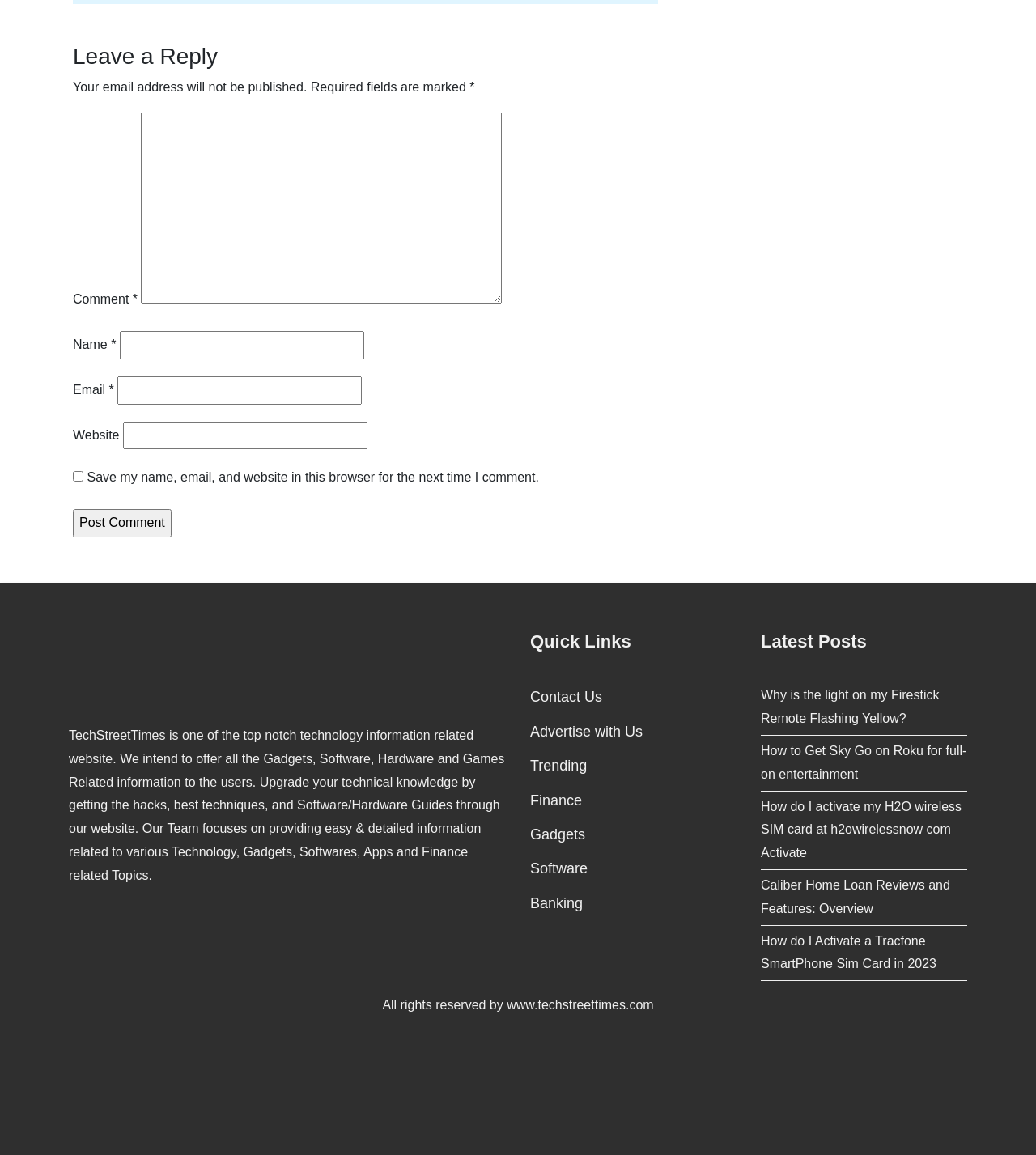Identify the bounding box coordinates for the UI element described as follows: "Gadgets". Ensure the coordinates are four float numbers between 0 and 1, formatted as [left, top, right, bottom].

[0.512, 0.716, 0.565, 0.73]